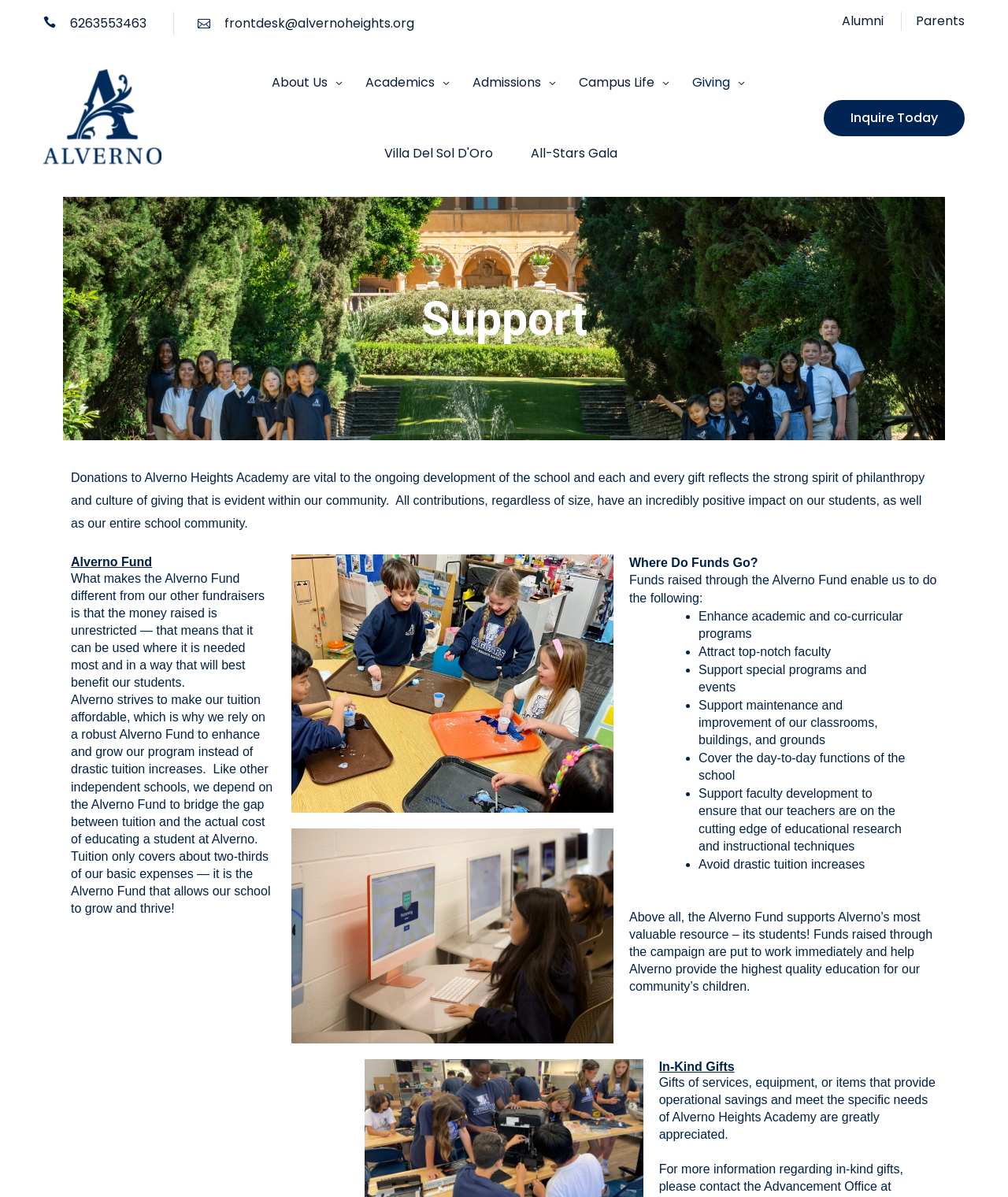Can you show the bounding box coordinates of the region to click on to complete the task described in the instruction: "Visit the 'Alumni' page"?

[0.821, 0.01, 0.891, 0.026]